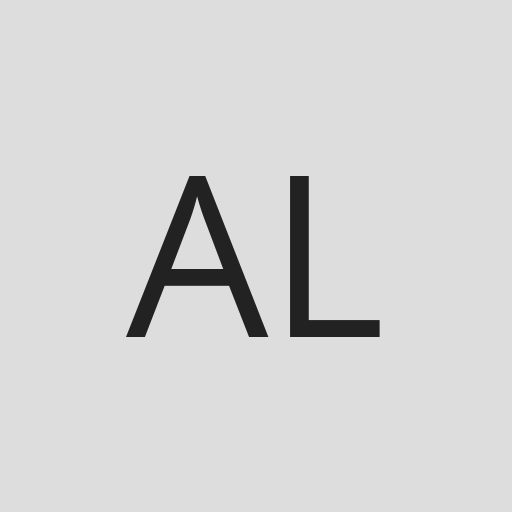Please provide a detailed answer to the question below by examining the image:
What does the 'AL' combination symbolize?

The striking font used for the 'AL' combination might symbolize Ashley Lonie's personality or brand, which is likely intended to engage visitors and draw attention to her contributions or episodes on the webpage.